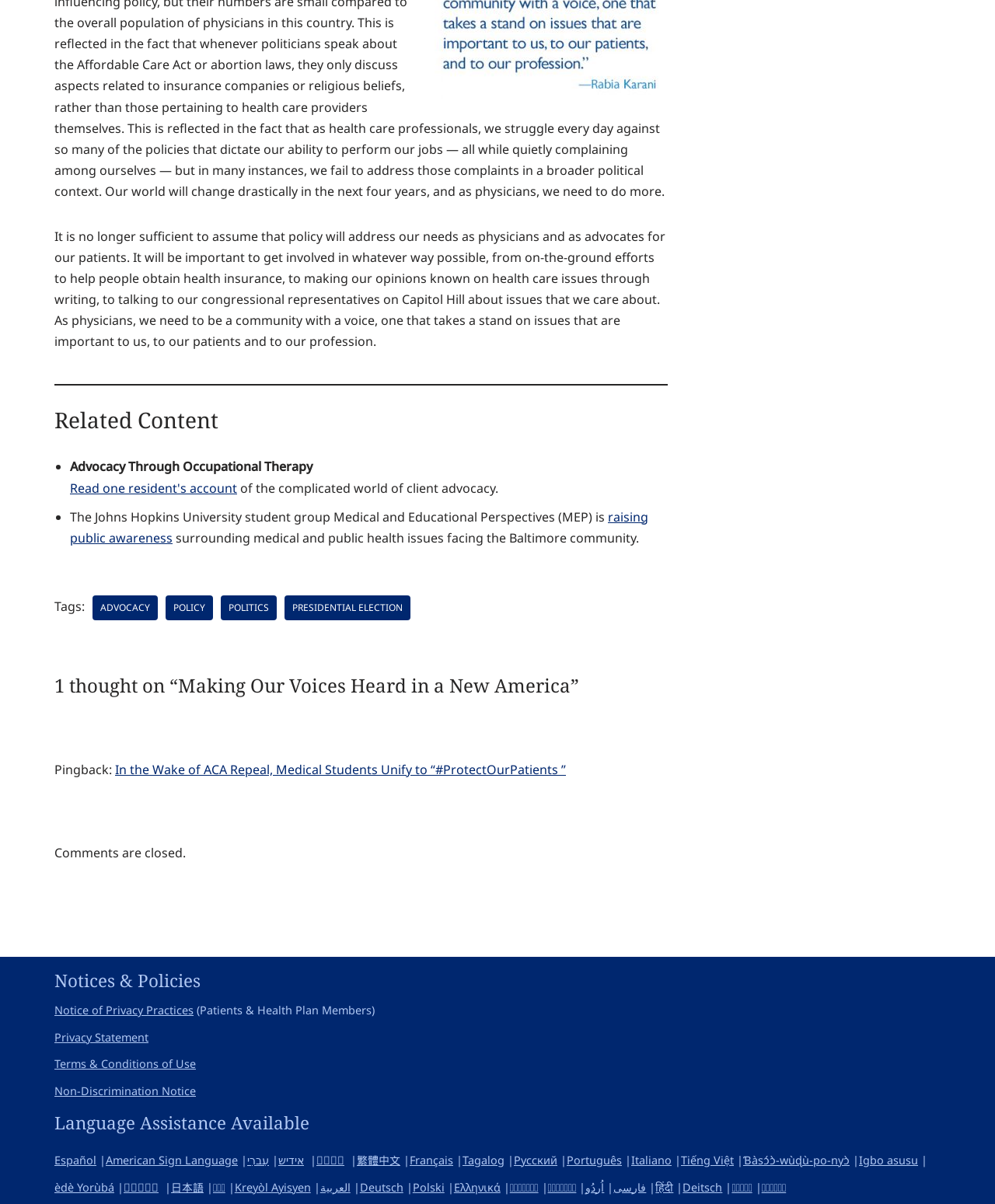Determine the bounding box coordinates for the UI element matching this description: "Read one resident's account".

[0.07, 0.398, 0.238, 0.412]